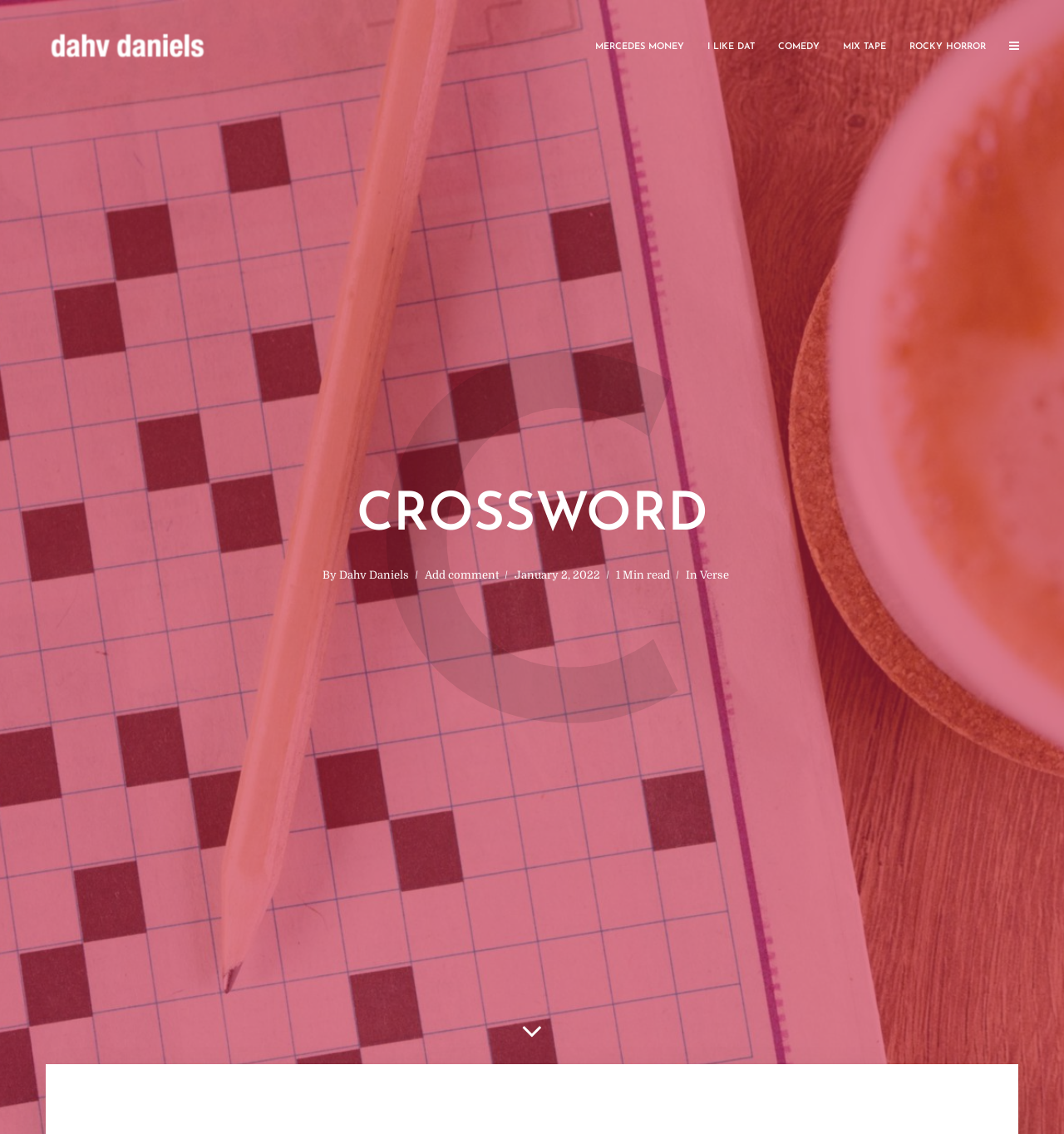Based on the description "Mercedes Money", find the bounding box of the specified UI element.

[0.548, 0.026, 0.654, 0.055]